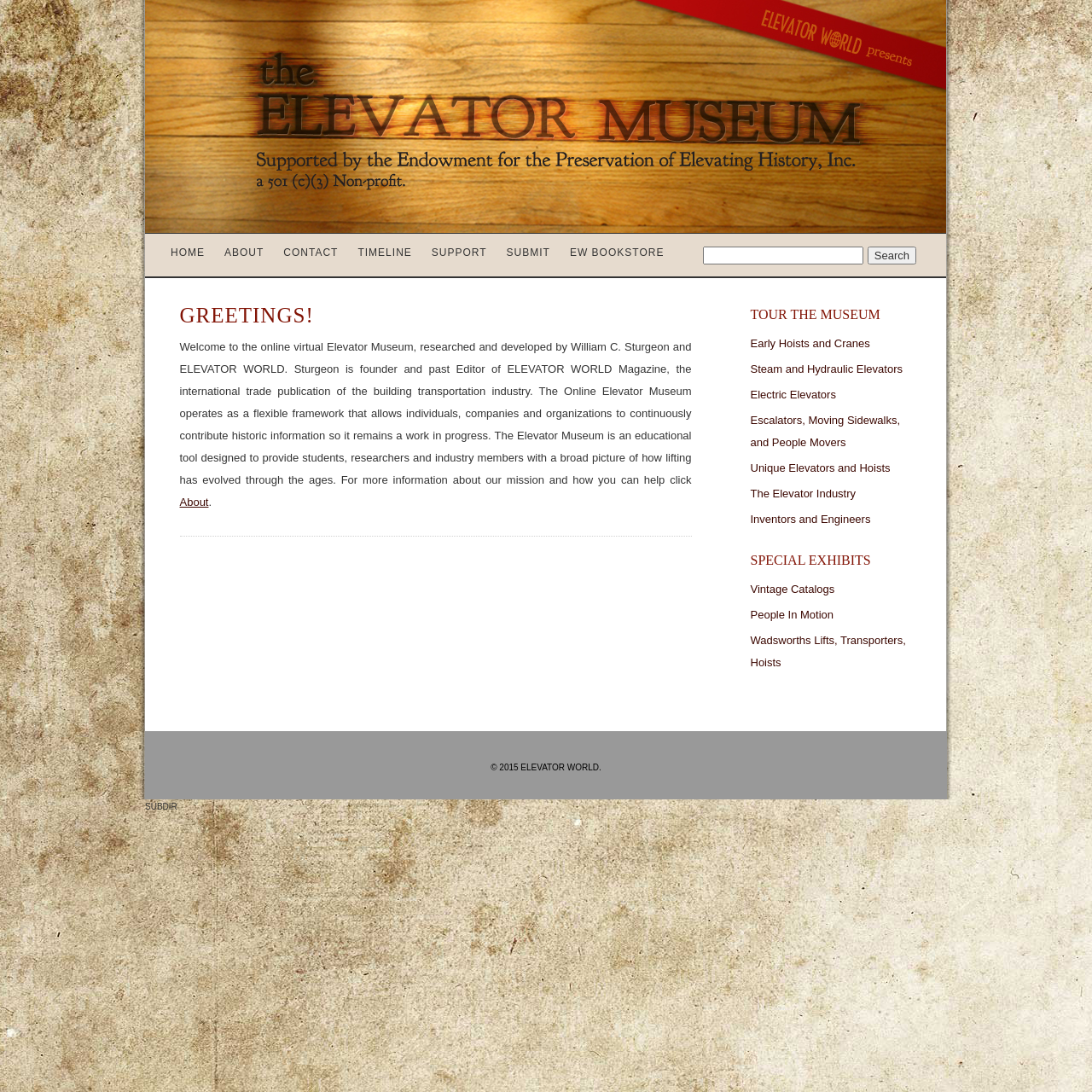Find the bounding box coordinates for the area that must be clicked to perform this action: "Search for something".

[0.794, 0.226, 0.839, 0.242]